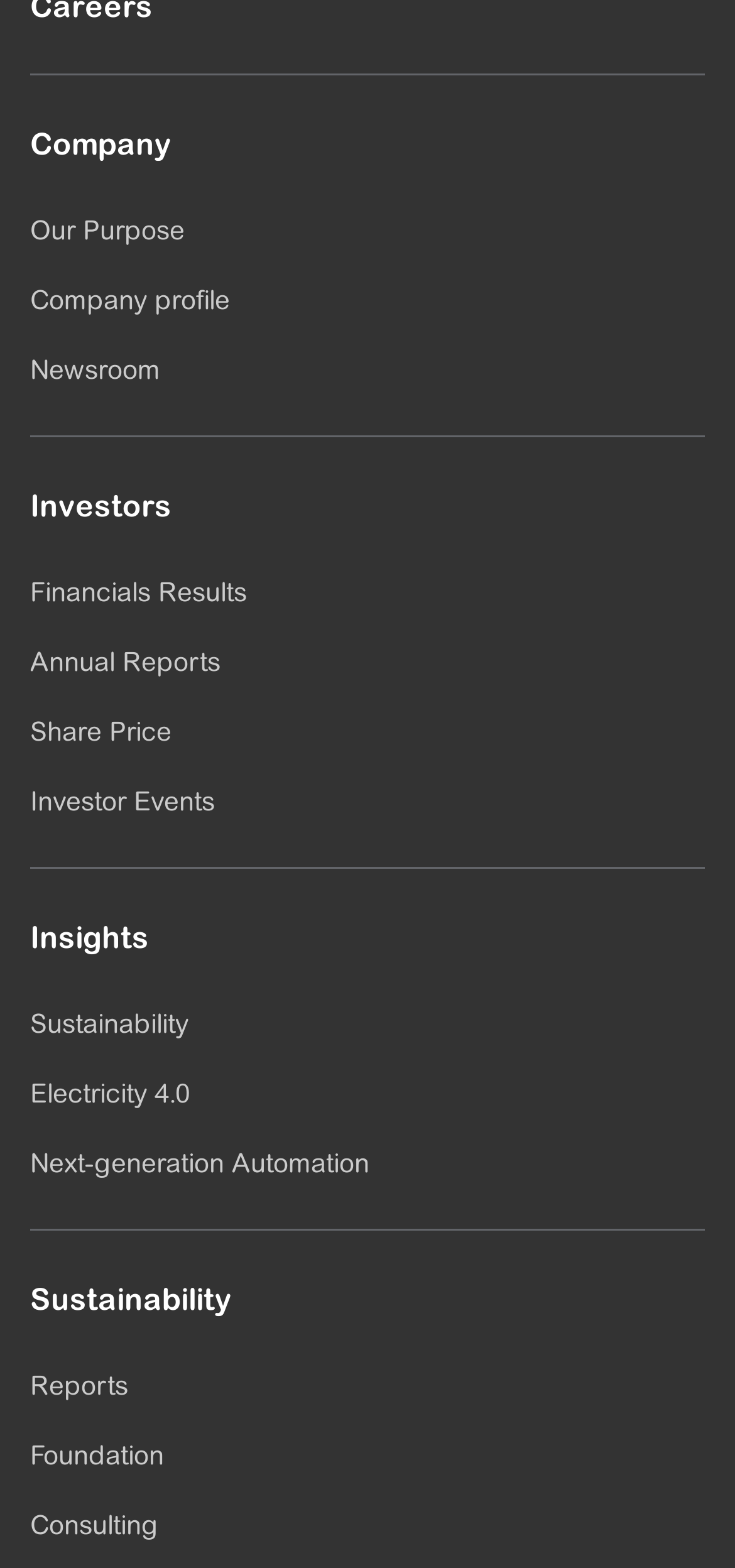Provide a one-word or one-phrase answer to the question:
How many submenus are there under 'Insights'?

2